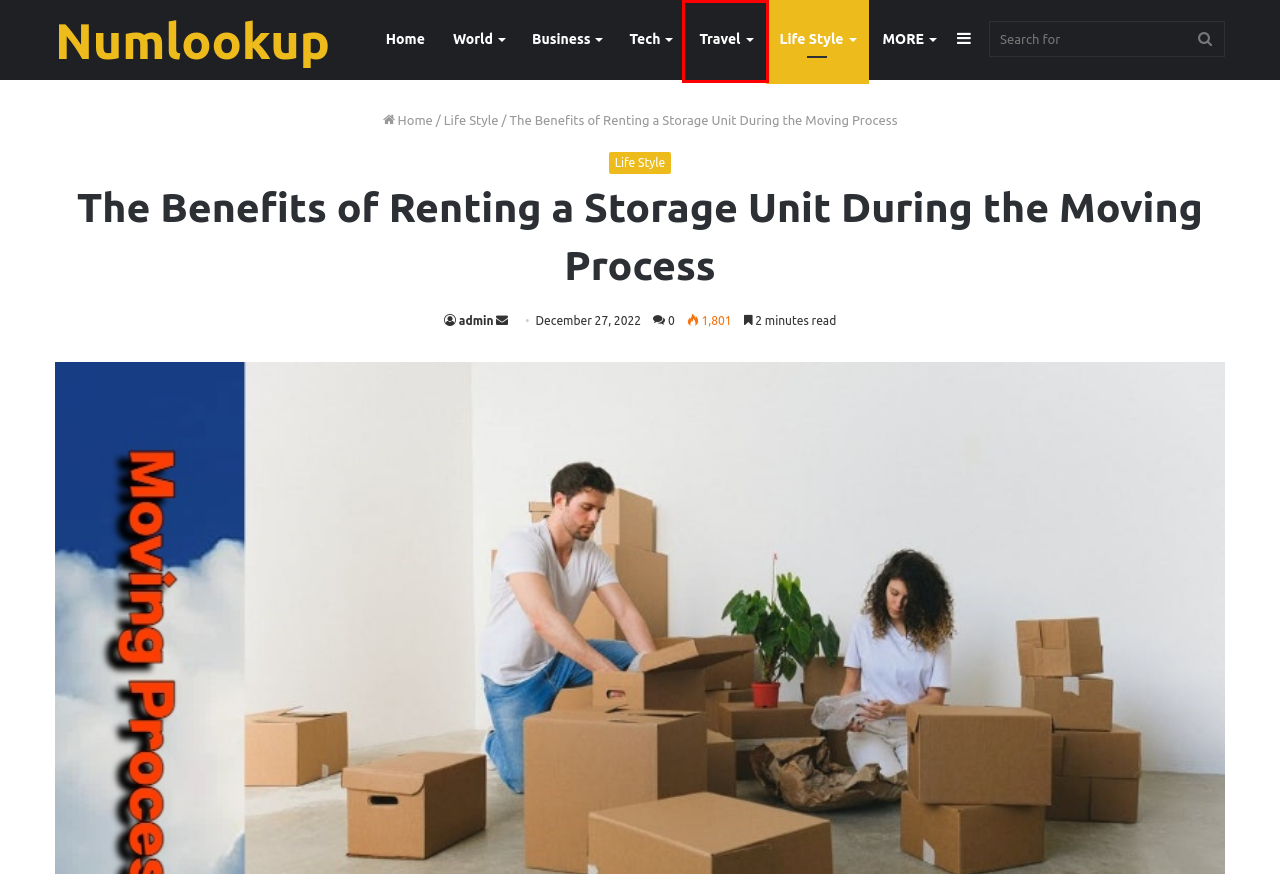You are provided with a screenshot of a webpage containing a red rectangle bounding box. Identify the webpage description that best matches the new webpage after the element in the bounding box is clicked. Here are the potential descriptions:
A. Business - Numlookup
B. Life Style - Numlookup
C. Tech - Numlookup
D. Home - Numlookup
E. World - Numlookup
F. Automotives - Numlookup
G. Travel - Numlookup
H. Contact Us for Earn High Quality Links The Natural way

G